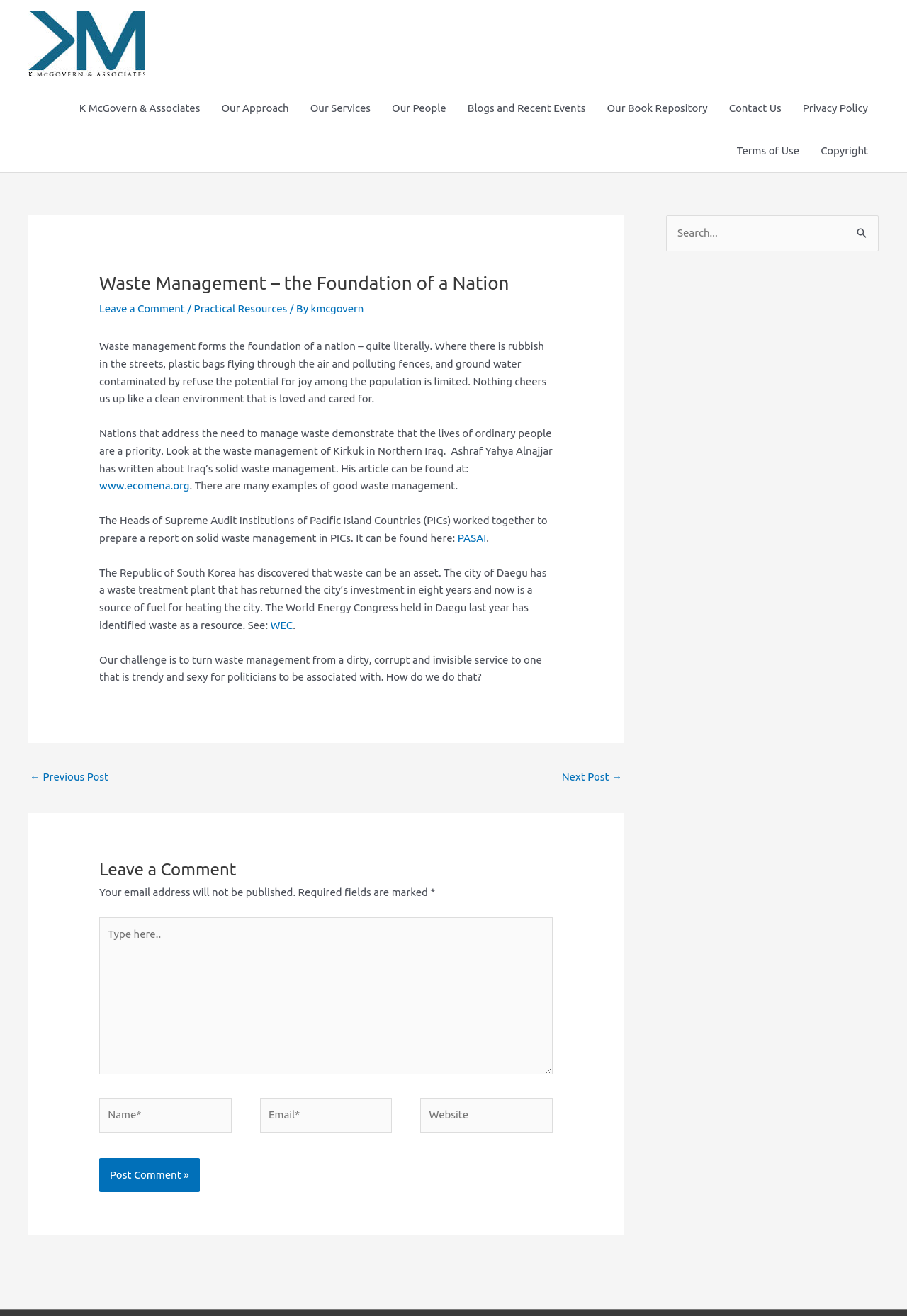Determine the bounding box coordinates for the clickable element to execute this instruction: "Leave a comment". Provide the coordinates as four float numbers between 0 and 1, i.e., [left, top, right, bottom].

[0.109, 0.698, 0.139, 0.721]